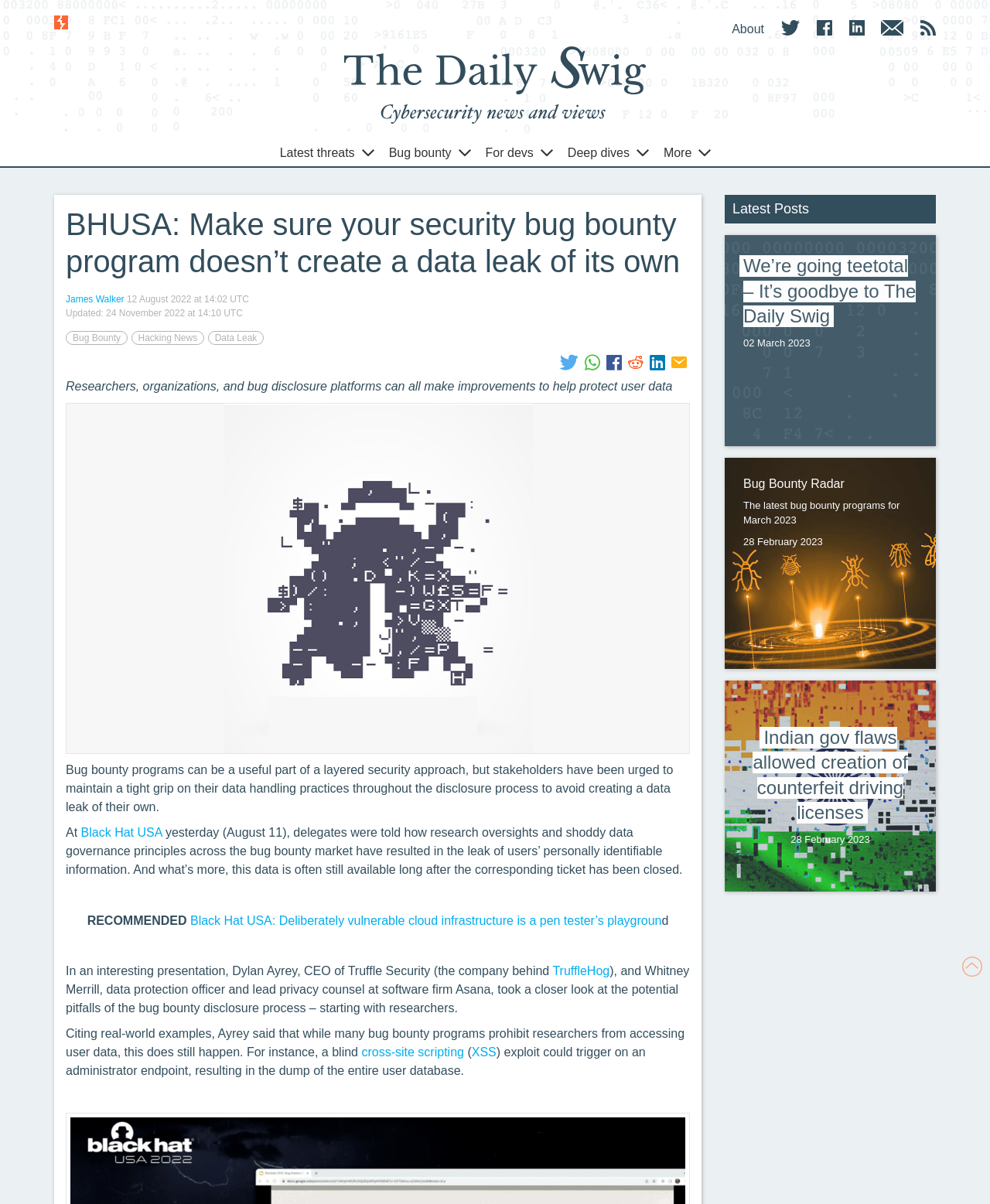Please provide a one-word or short phrase answer to the question:
Who is the author of the article?

James Walker